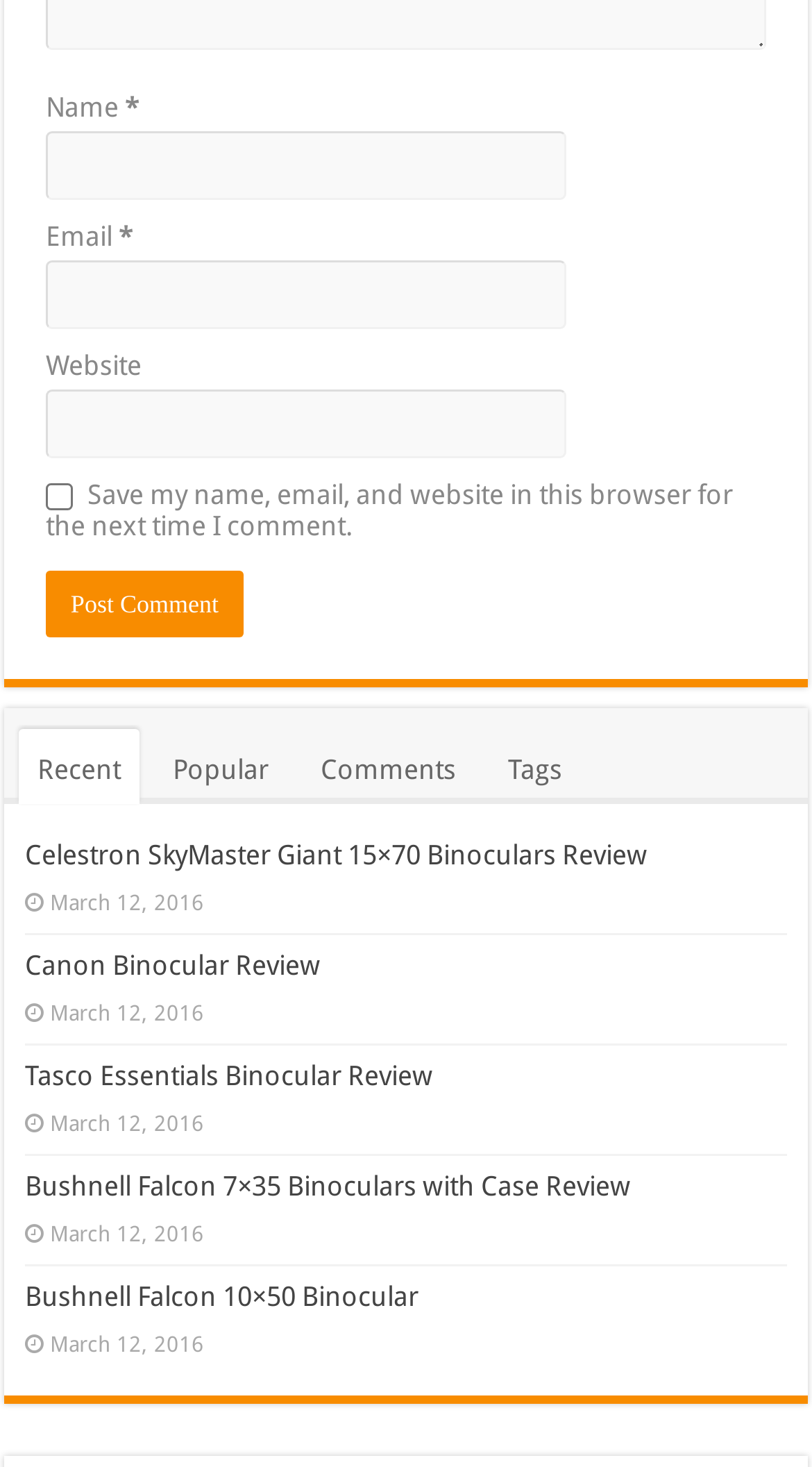What are the categories listed at the top of the webpage?
Using the information from the image, give a concise answer in one word or a short phrase.

Recent, Popular, Comments, Tags